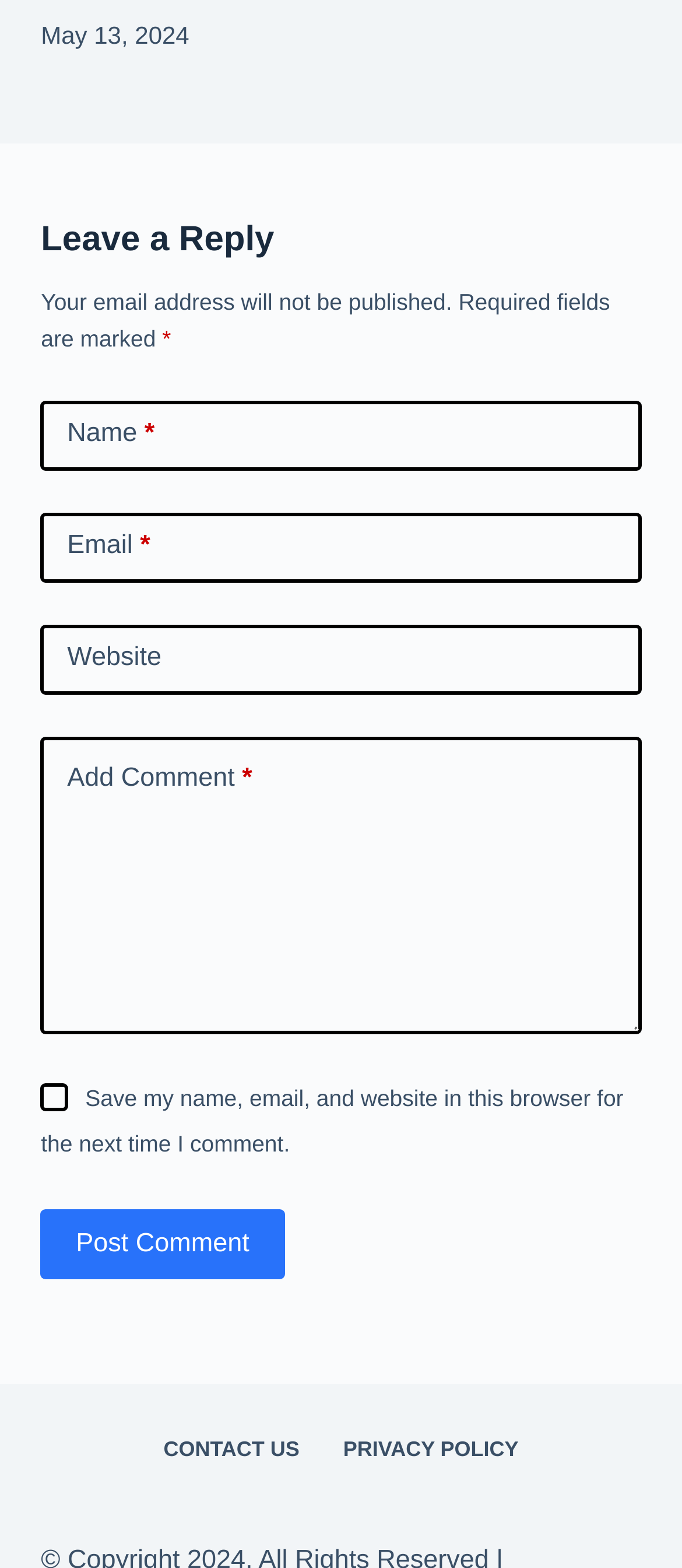Bounding box coordinates are specified in the format (top-left x, top-left y, bottom-right x, bottom-right y). All values are floating point numbers bounded between 0 and 1. Please provide the bounding box coordinate of the region this sentence describes: parent_node: Email name="email"

[0.06, 0.326, 0.94, 0.371]